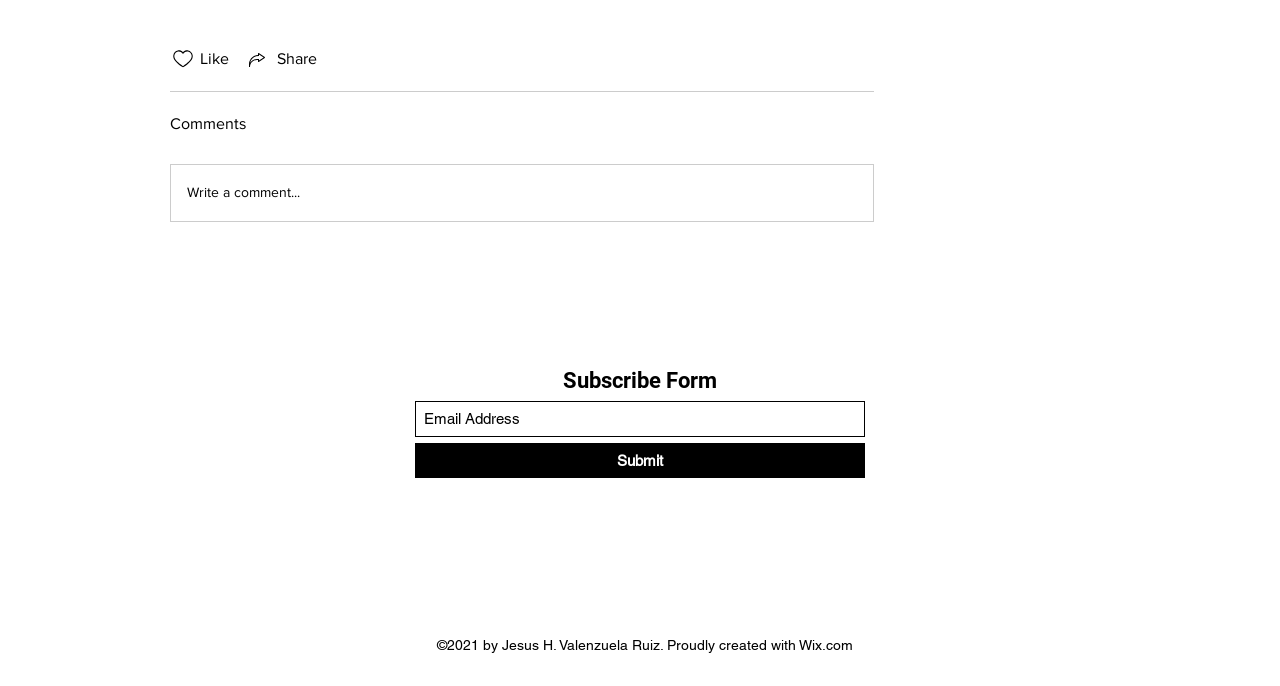Please locate the bounding box coordinates of the element that needs to be clicked to achieve the following instruction: "Read the 'Recent Posts'". The coordinates should be four float numbers between 0 and 1, i.e., [left, top, right, bottom].

None